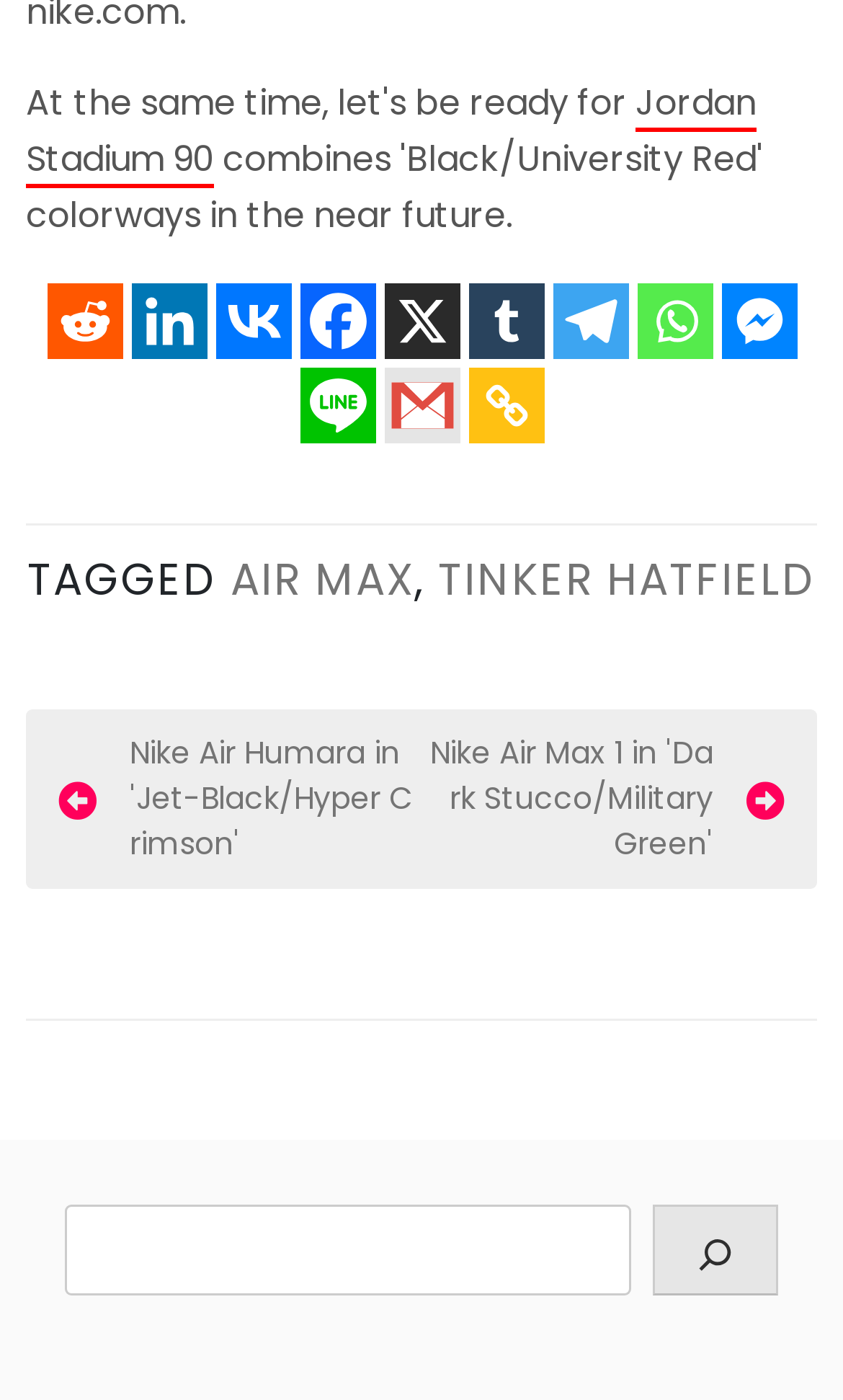Highlight the bounding box coordinates of the element you need to click to perform the following instruction: "Subscribe to newsletter."

None